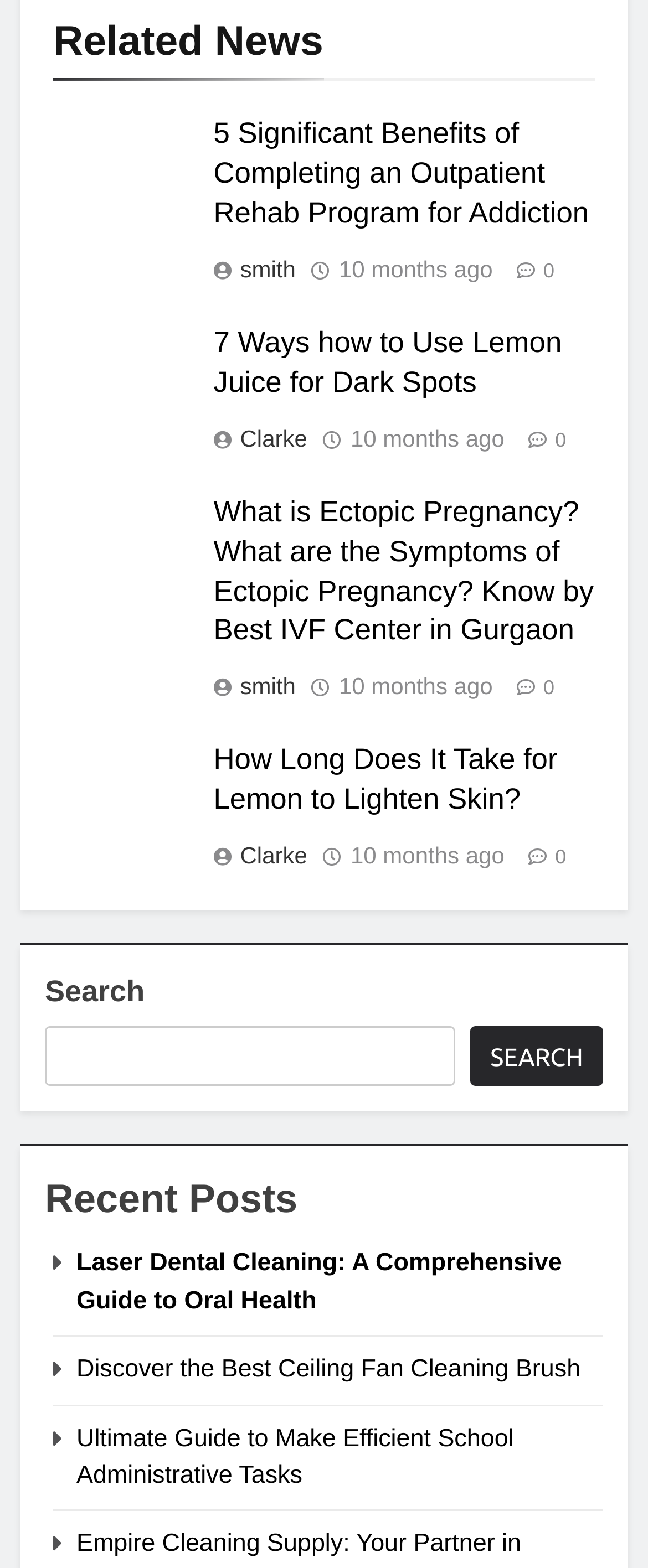Locate the bounding box of the UI element described in the following text: "parent_node: SEARCH name="s"".

[0.069, 0.655, 0.702, 0.693]